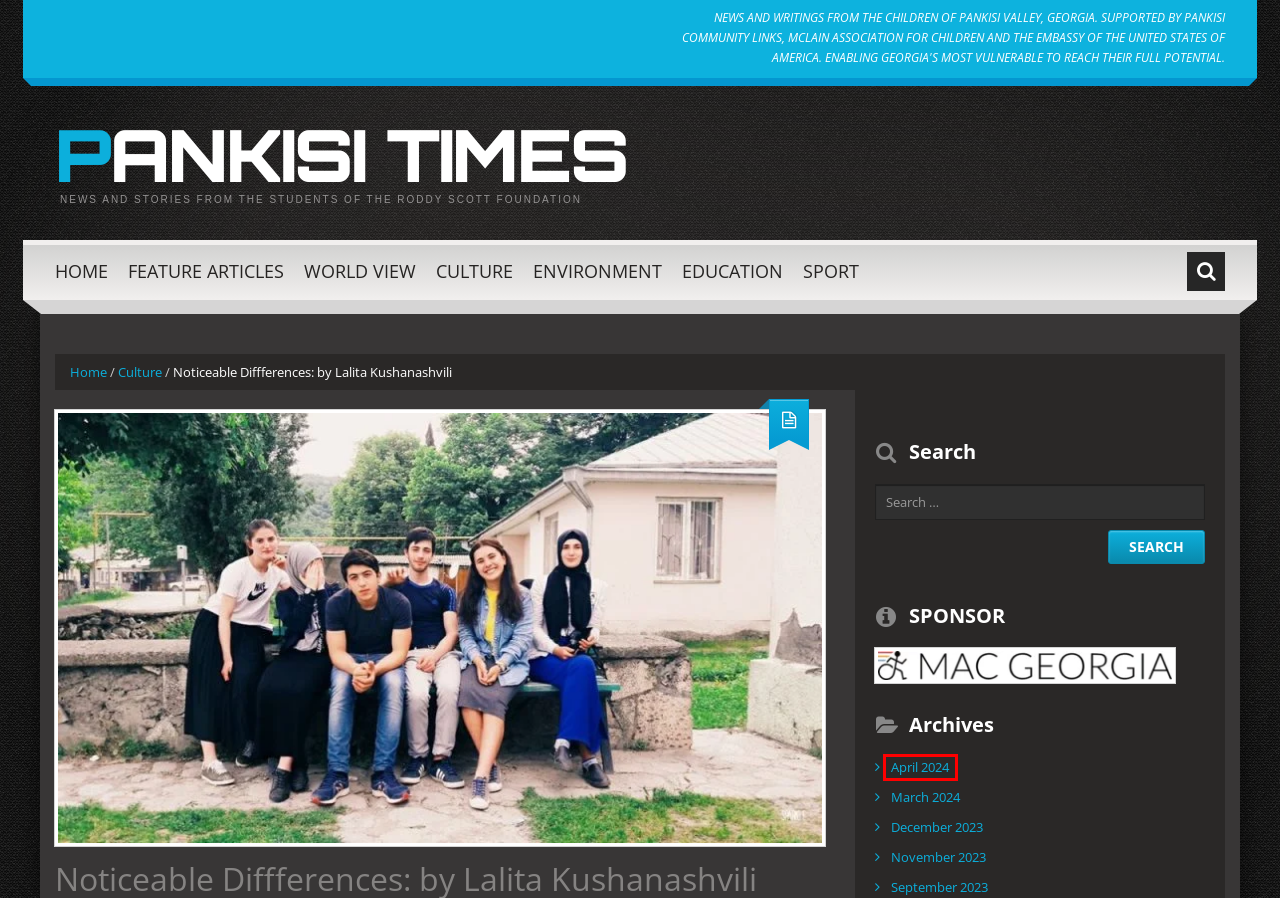Given a webpage screenshot with a red bounding box around a particular element, identify the best description of the new webpage that will appear after clicking on the element inside the red bounding box. Here are the candidates:
A. Sport | Pankisi Times
B. March | 2024 | Pankisi Times
C. September | 2023 | Pankisi Times
D. Pankisi Times | News and stories from the students of the Roddy Scott Foundation
E. Feature articles. | Pankisi Times
F. December | 2023 | Pankisi Times
G. World view | Pankisi Times
H. April | 2024 | Pankisi Times

H